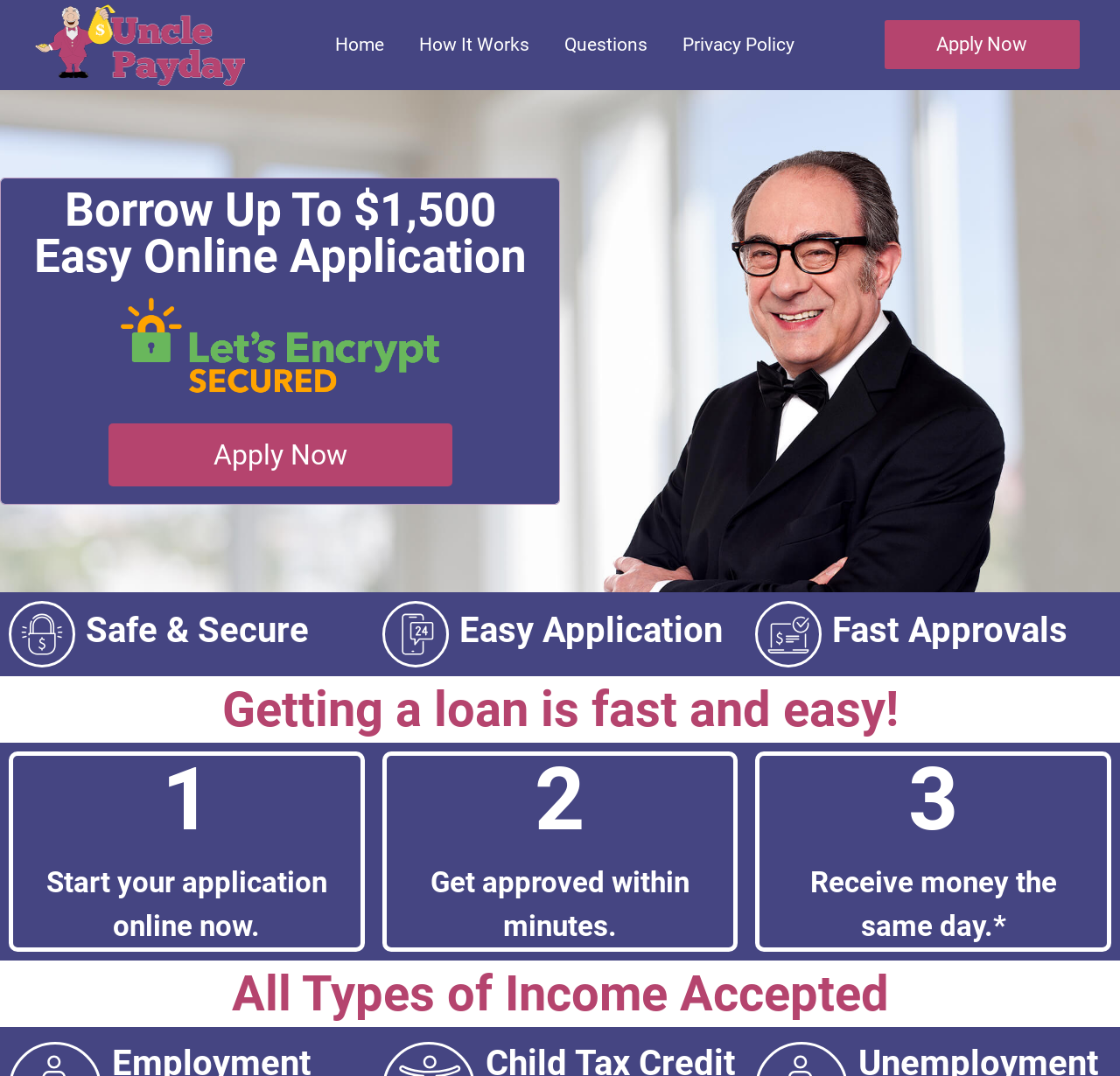What is the status of the loan application after submission?
Deliver a detailed and extensive answer to the question.

The answer can be found in the StaticText elements 'Get approved within' and 'minutes.' which are located in the middle of the webpage, indicating that the status of the loan application after submission is that it gets approved within minutes.